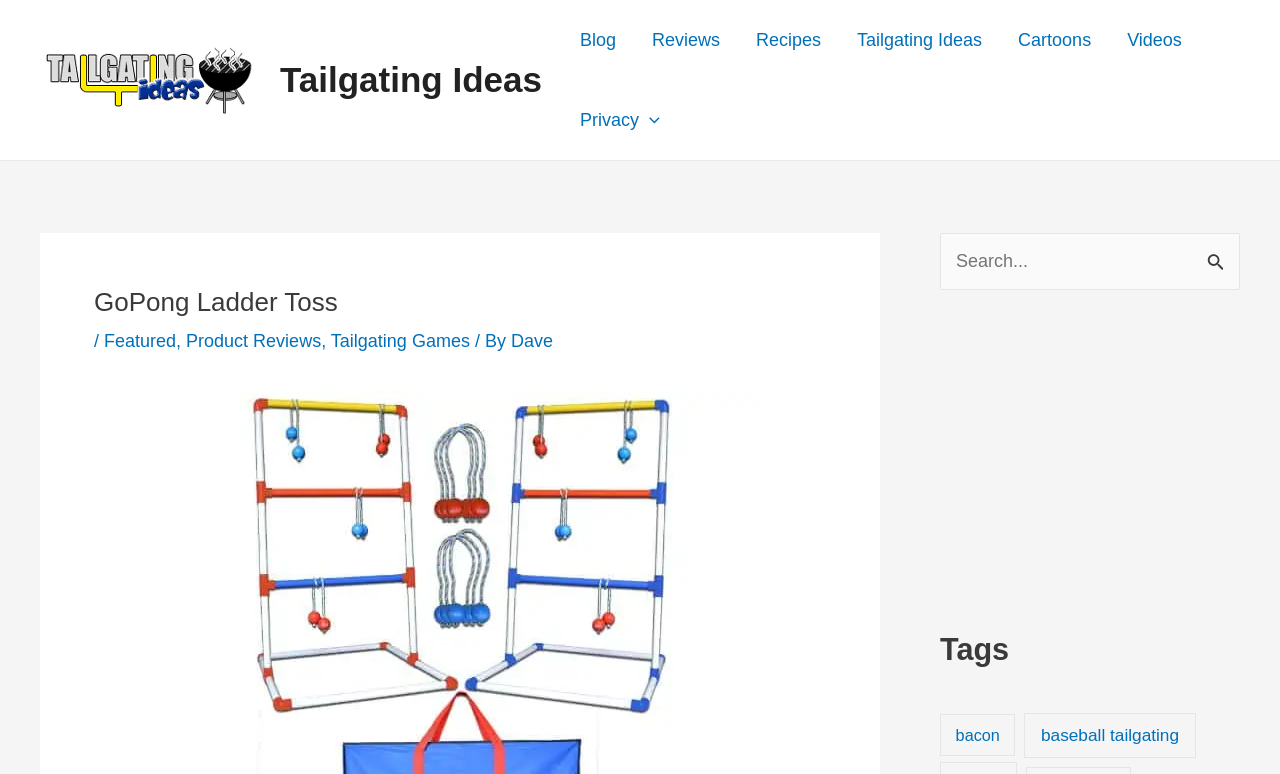Pinpoint the bounding box coordinates of the element you need to click to execute the following instruction: "Search for something". The bounding box should be represented by four float numbers between 0 and 1, in the format [left, top, right, bottom].

[0.734, 0.301, 0.969, 0.374]